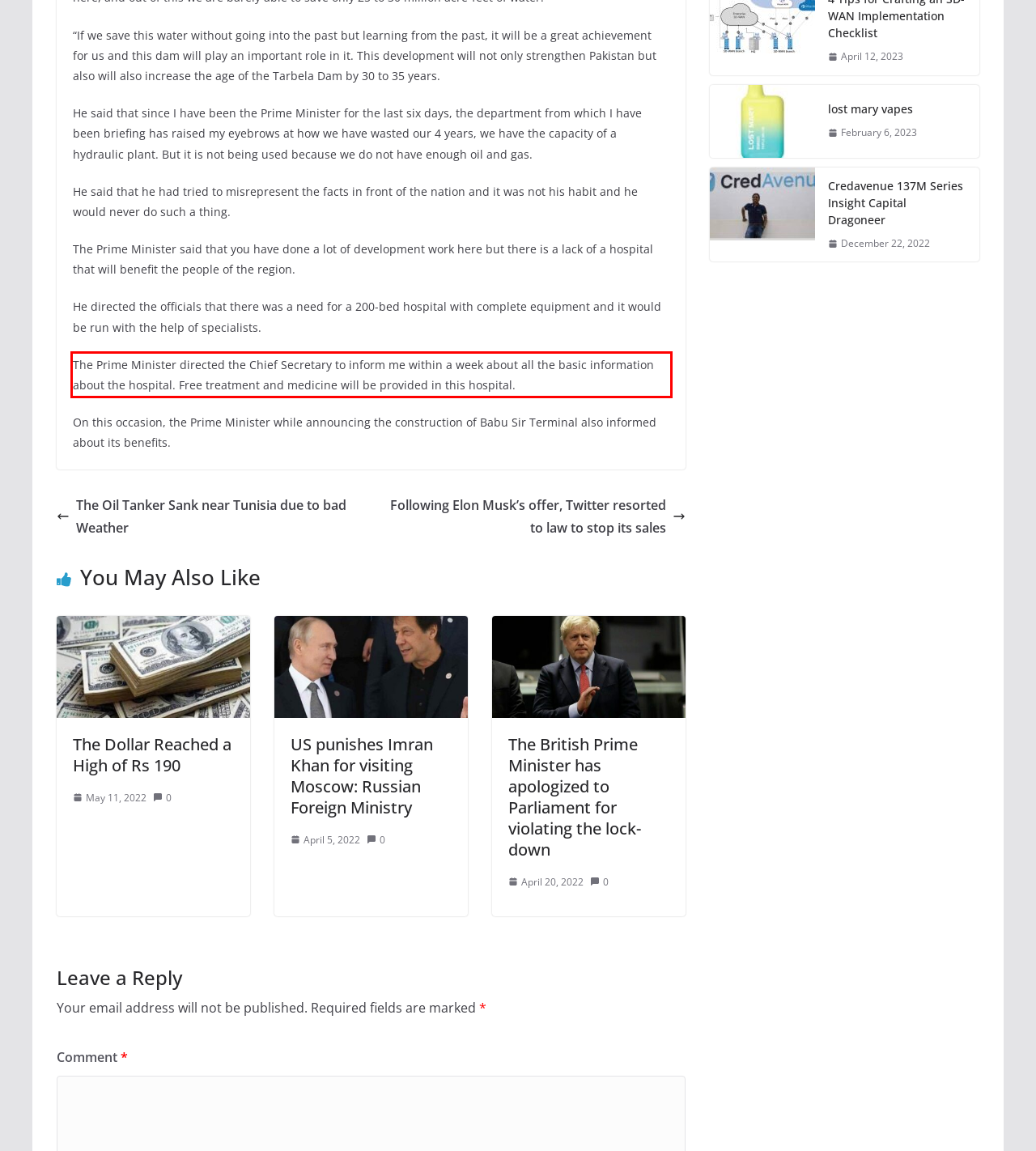Within the screenshot of the webpage, locate the red bounding box and use OCR to identify and provide the text content inside it.

The Prime Minister directed the Chief Secretary to inform me within a week about all the basic information about the hospital. Free treatment and medicine will be provided in this hospital.